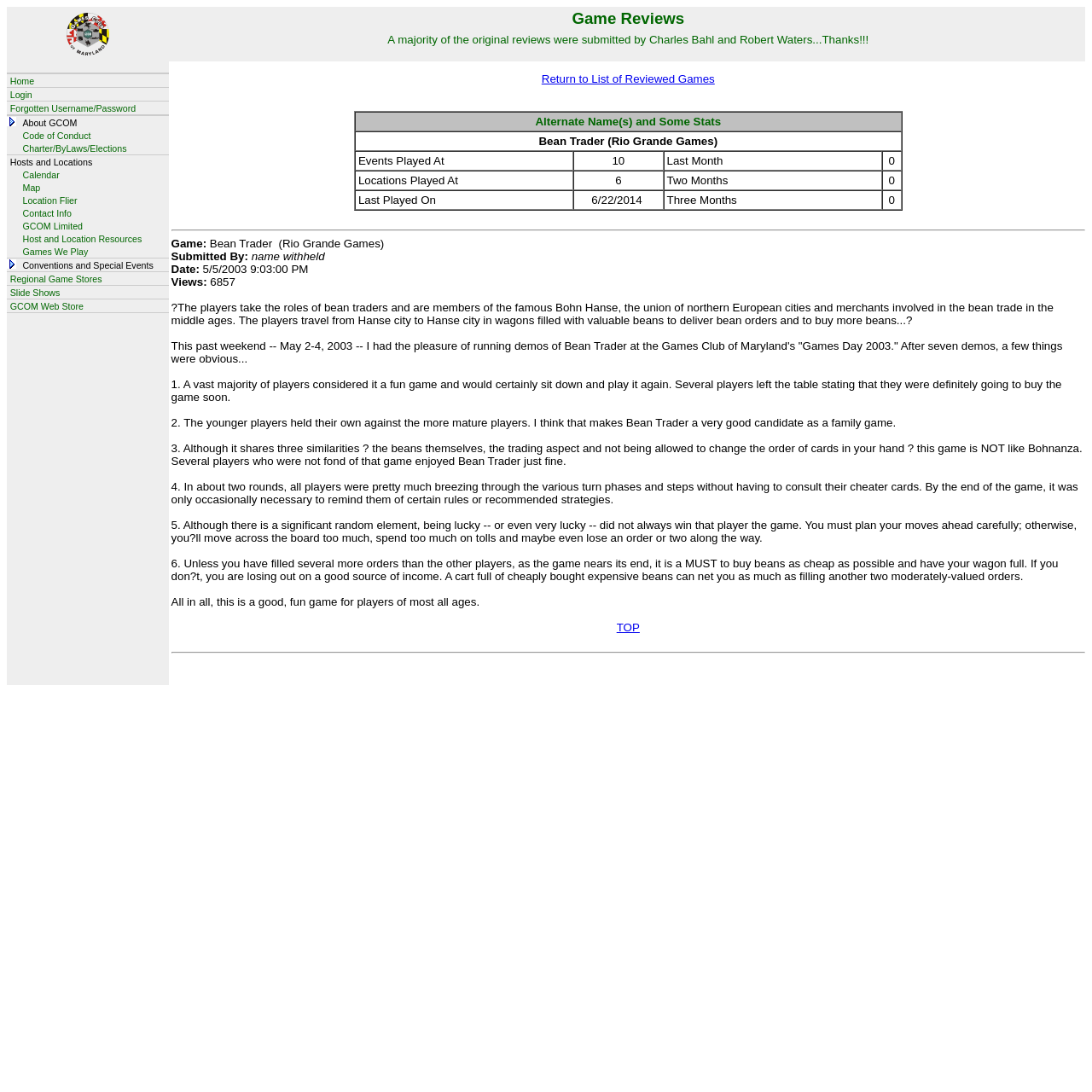Please specify the bounding box coordinates for the clickable region that will help you carry out the instruction: "View game details of 'Bean Trader'".

[0.157, 0.217, 0.352, 0.229]